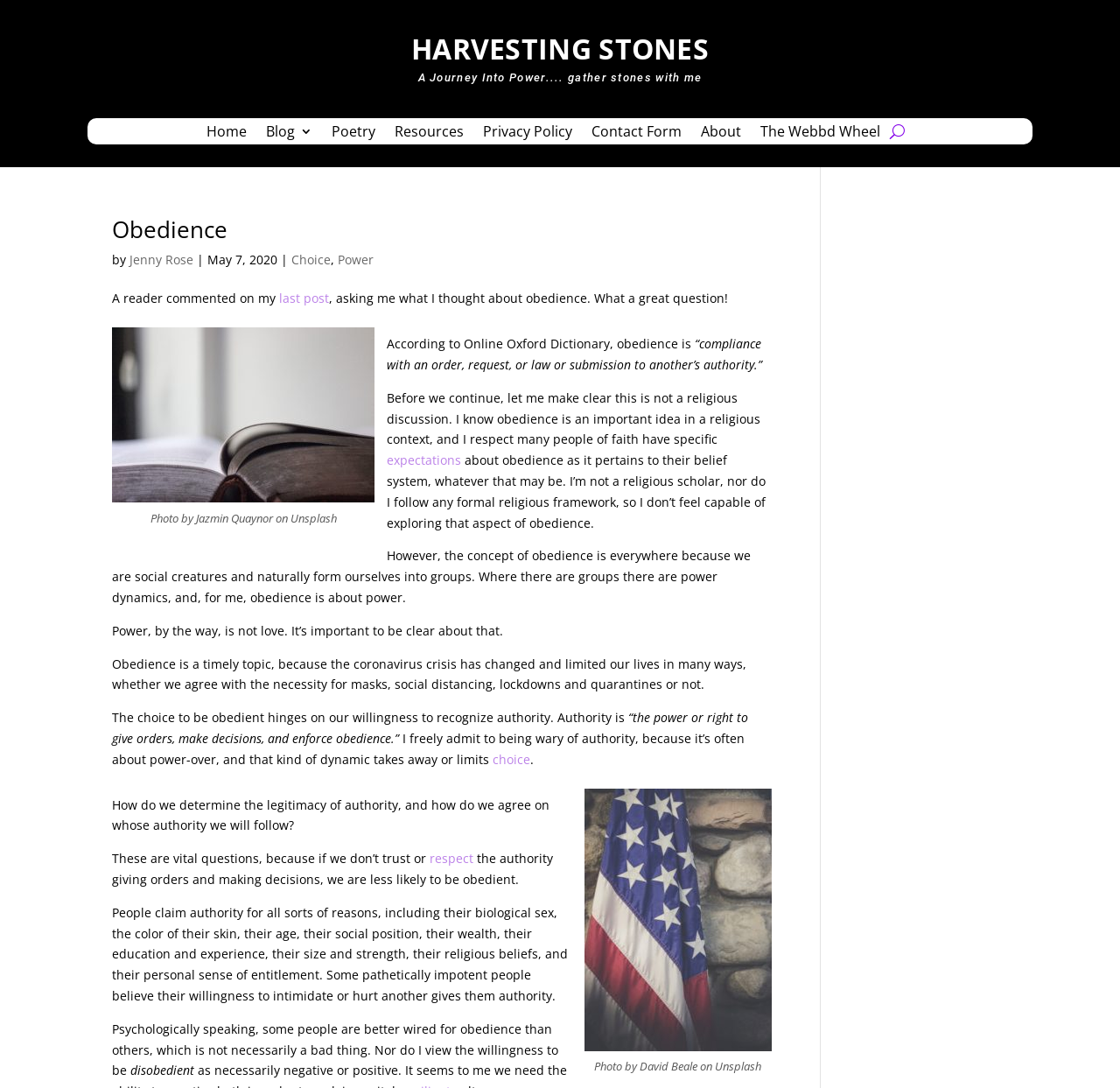Who wrote the article 'Obedience'?
Using the image as a reference, answer with just one word or a short phrase.

Jenny Rose